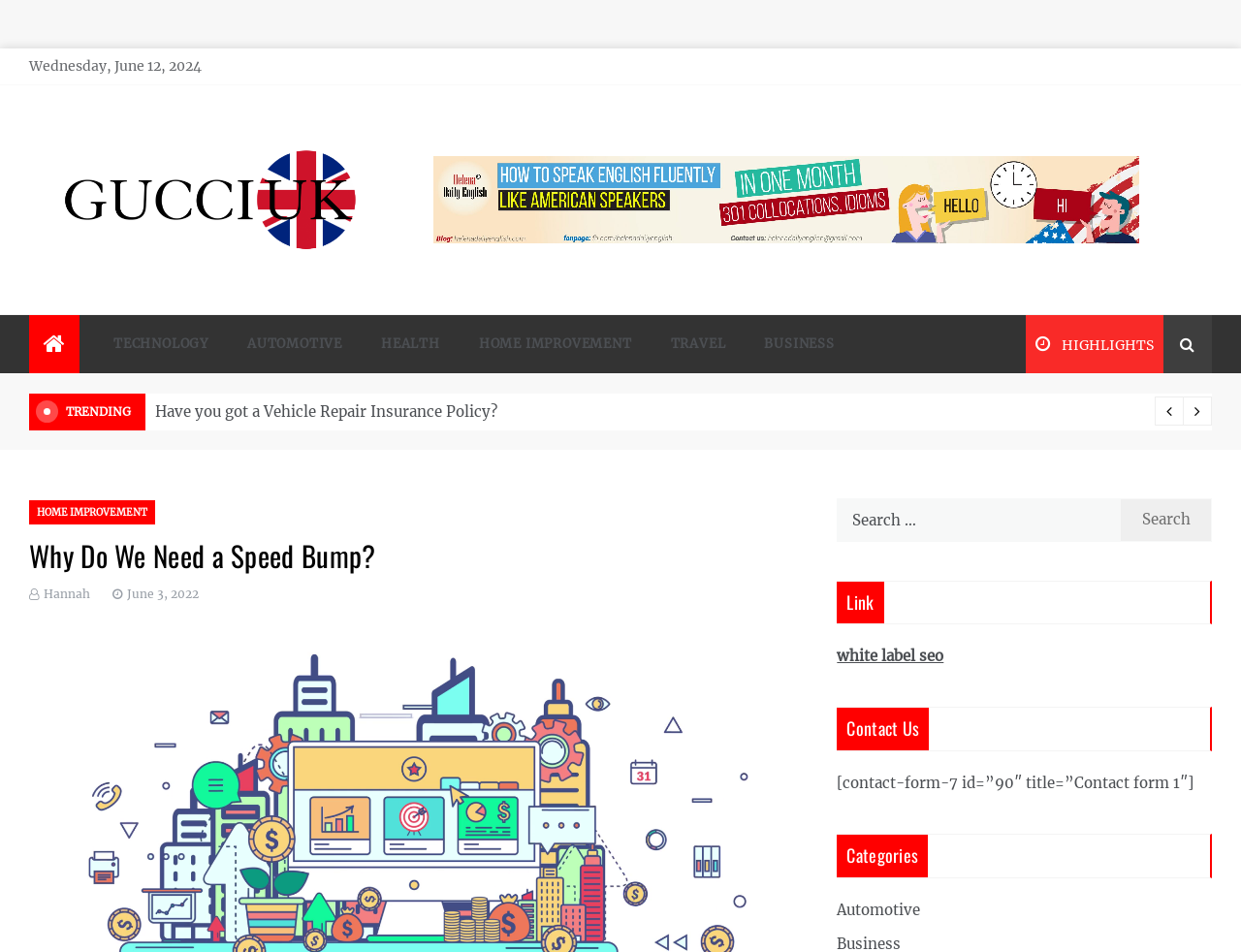Identify the bounding box coordinates of the area that should be clicked in order to complete the given instruction: "Contact Us". The bounding box coordinates should be four float numbers between 0 and 1, i.e., [left, top, right, bottom].

[0.674, 0.744, 0.749, 0.788]